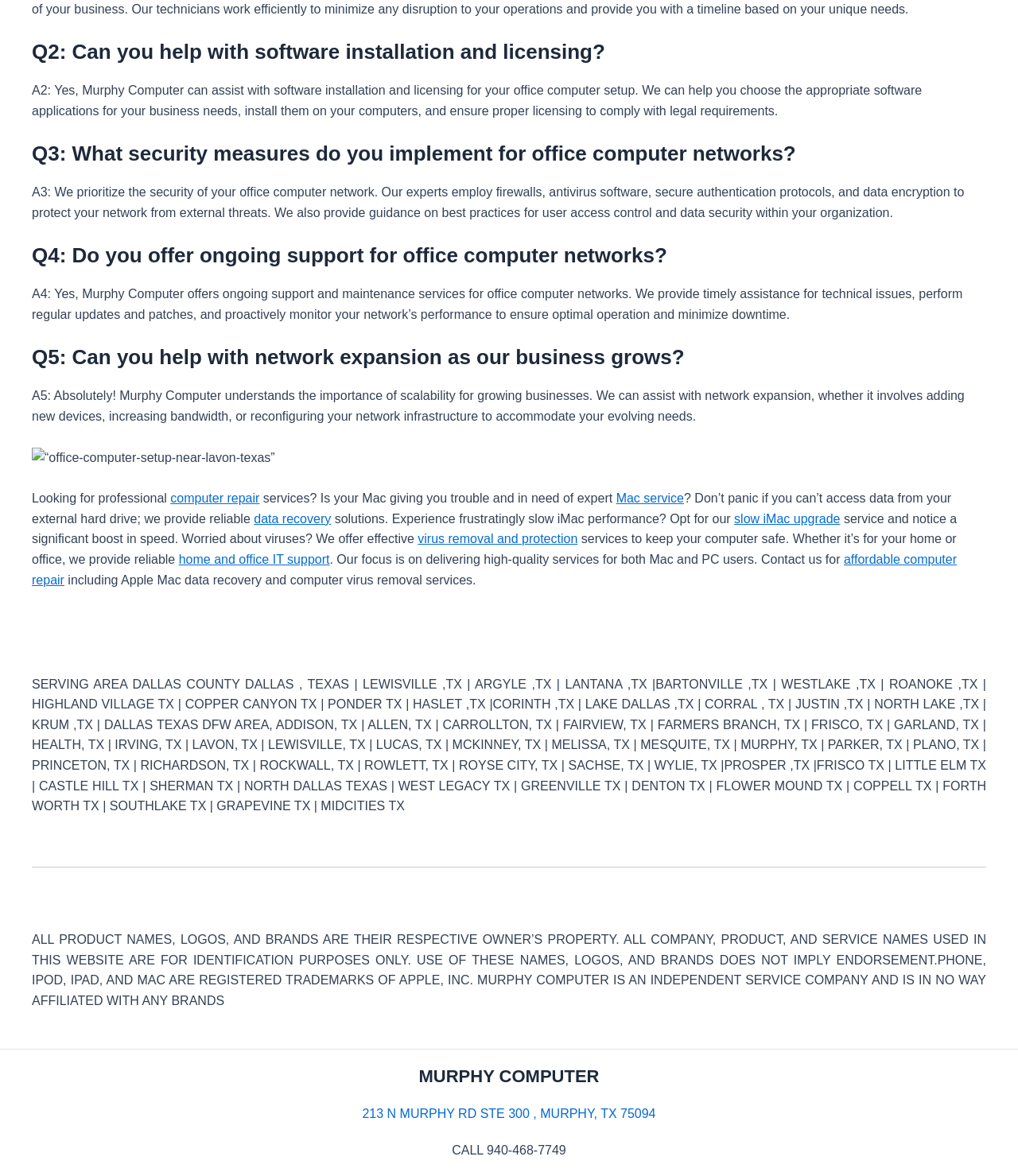Find and indicate the bounding box coordinates of the region you should select to follow the given instruction: "Click on 'Mac service'".

[0.605, 0.418, 0.672, 0.429]